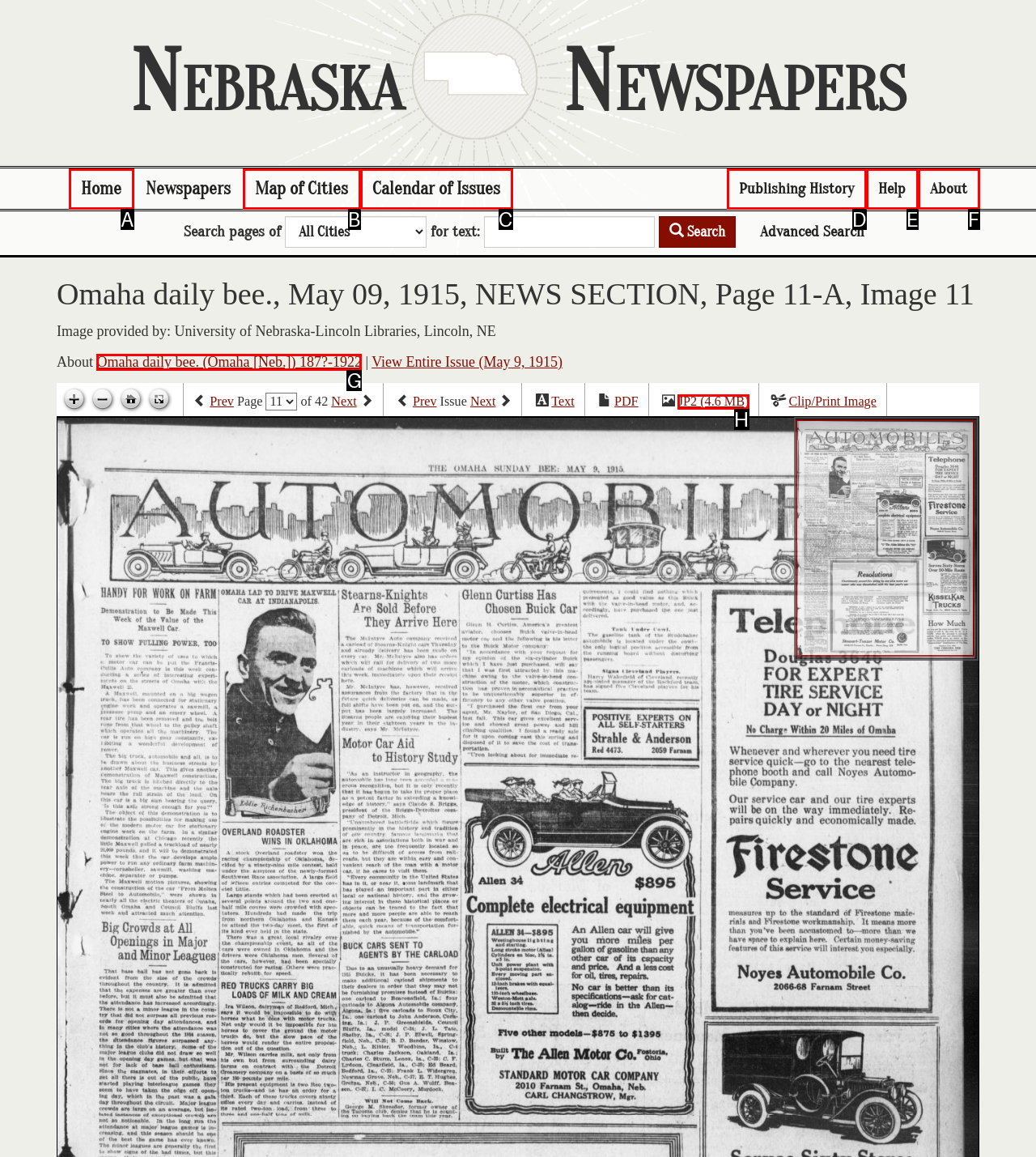From the provided options, pick the HTML element that matches the description: Publishing History. Respond with the letter corresponding to your choice.

D